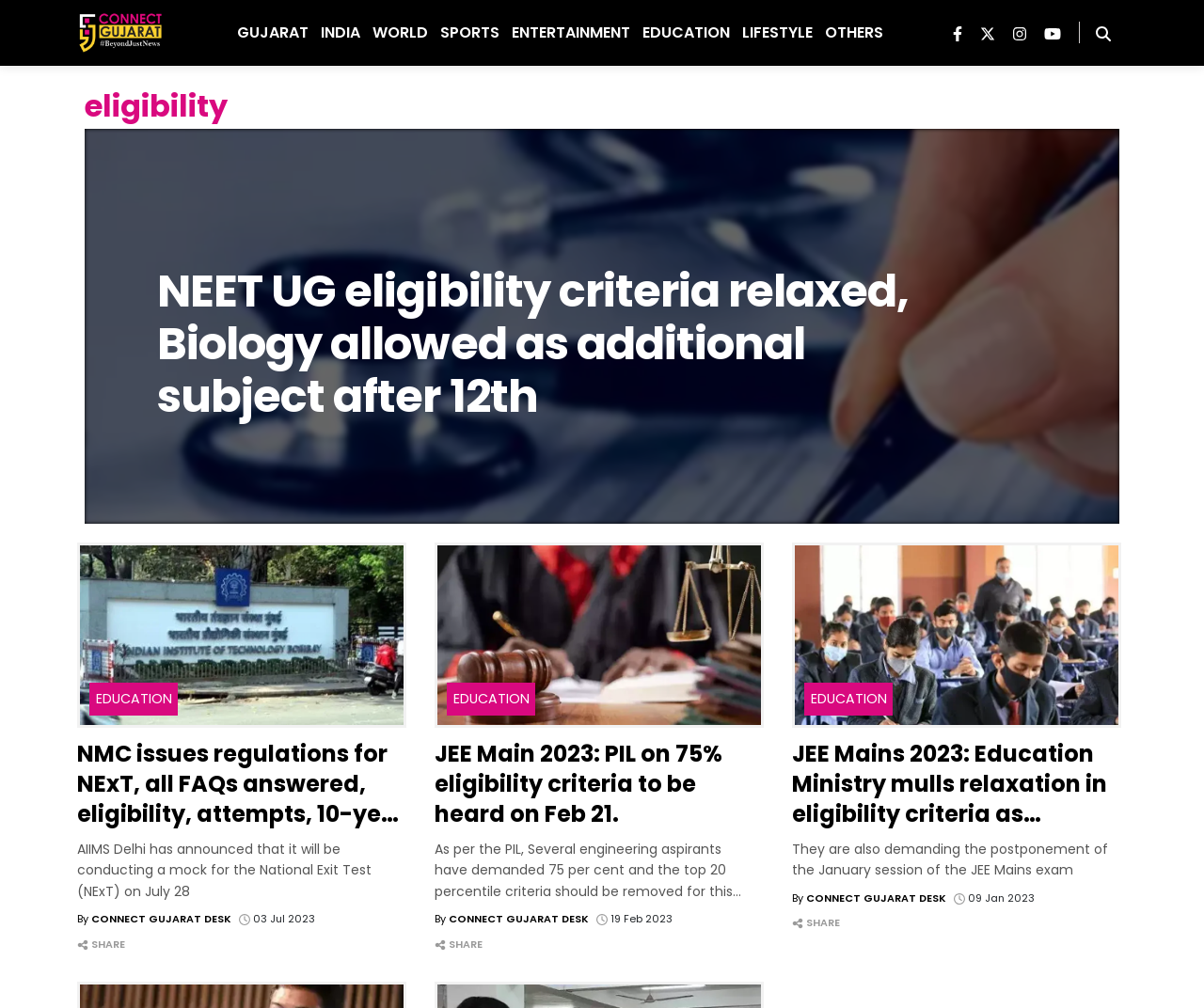Given the description: "By Connect Gujarat Desk", determine the bounding box coordinates of the UI element. The coordinates should be formatted as four float numbers between 0 and 1, [left, top, right, bottom].

[0.361, 0.904, 0.493, 0.919]